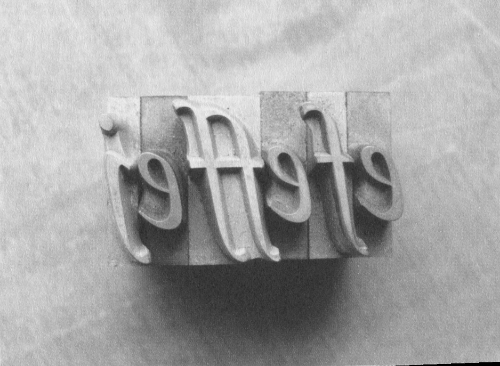What is the tone of the image?
Refer to the screenshot and deliver a thorough answer to the question presented.

The overall tone of the image is monochromatic, which lends it a classic and timeless aesthetic, devoid of any vibrant colors, and instead, focuses on the intricate details of the letterforms.